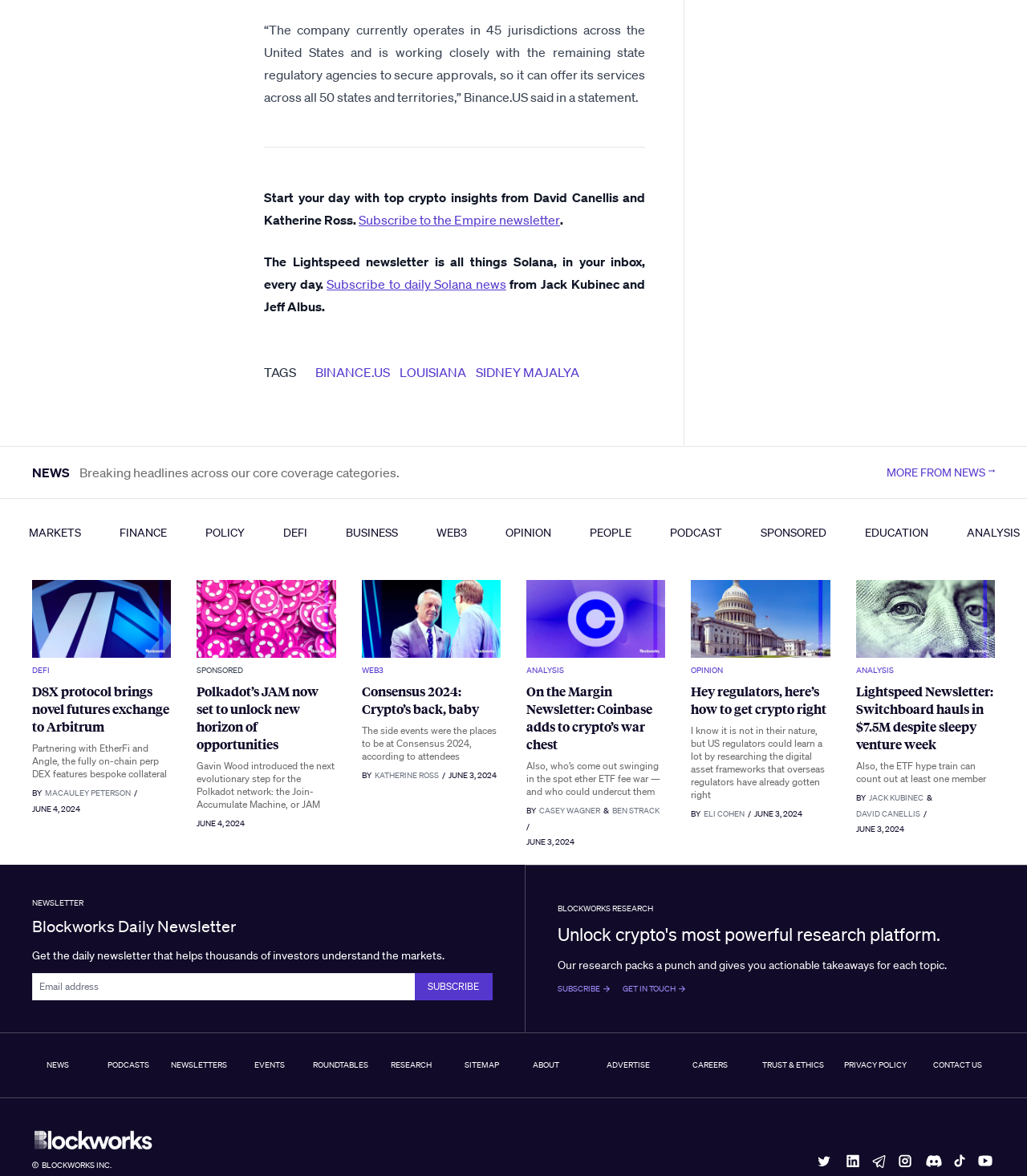Can you pinpoint the bounding box coordinates for the clickable element required for this instruction: "View article about D8X protocol"? The coordinates should be four float numbers between 0 and 1, i.e., [left, top, right, bottom].

[0.031, 0.581, 0.167, 0.626]